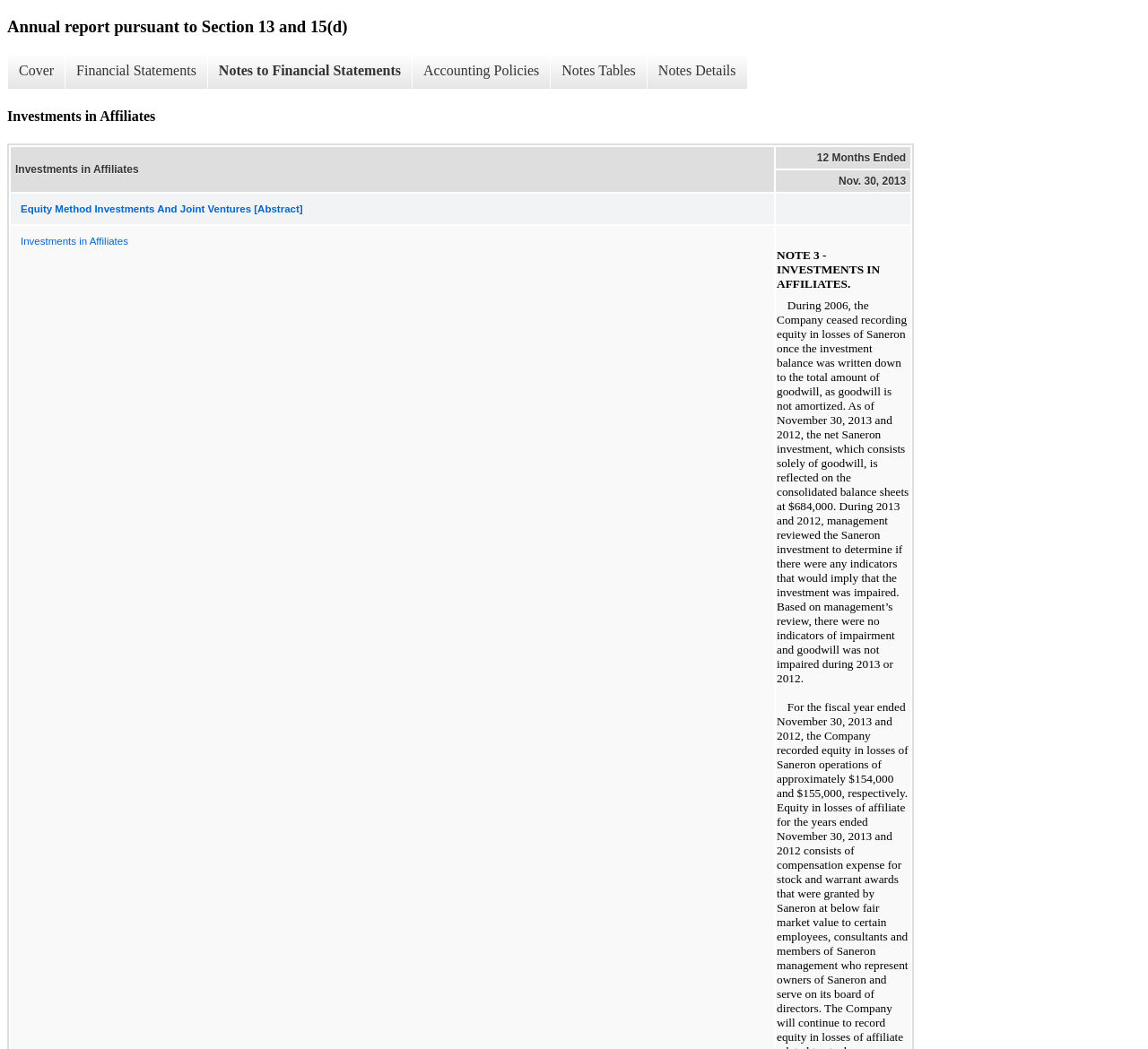Using the format (top-left x, top-left y, bottom-right x, bottom-right y), and given the element description, identify the bounding box coordinates within the screenshot: Notes to Financial Statements

[0.18, 0.051, 0.359, 0.085]